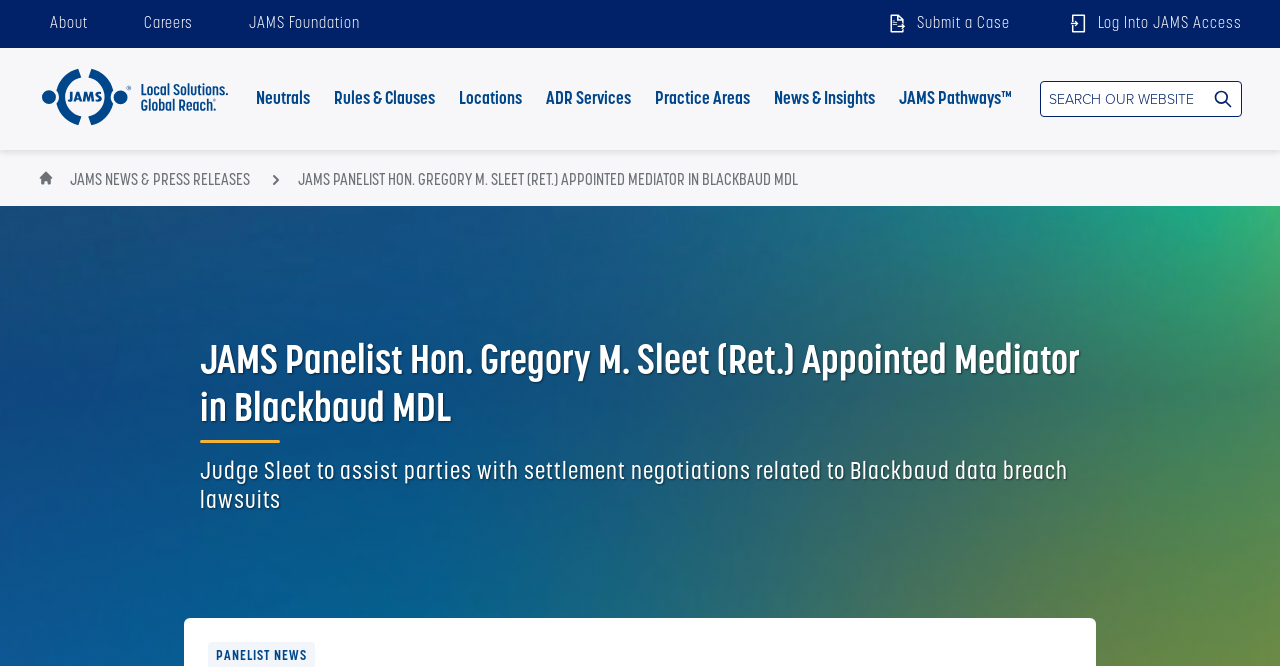Extract the bounding box coordinates of the UI element described: "ADR Services". Provide the coordinates in the format [left, top, right, bottom] with values ranging from 0 to 1.

[0.418, 0.072, 0.503, 0.225]